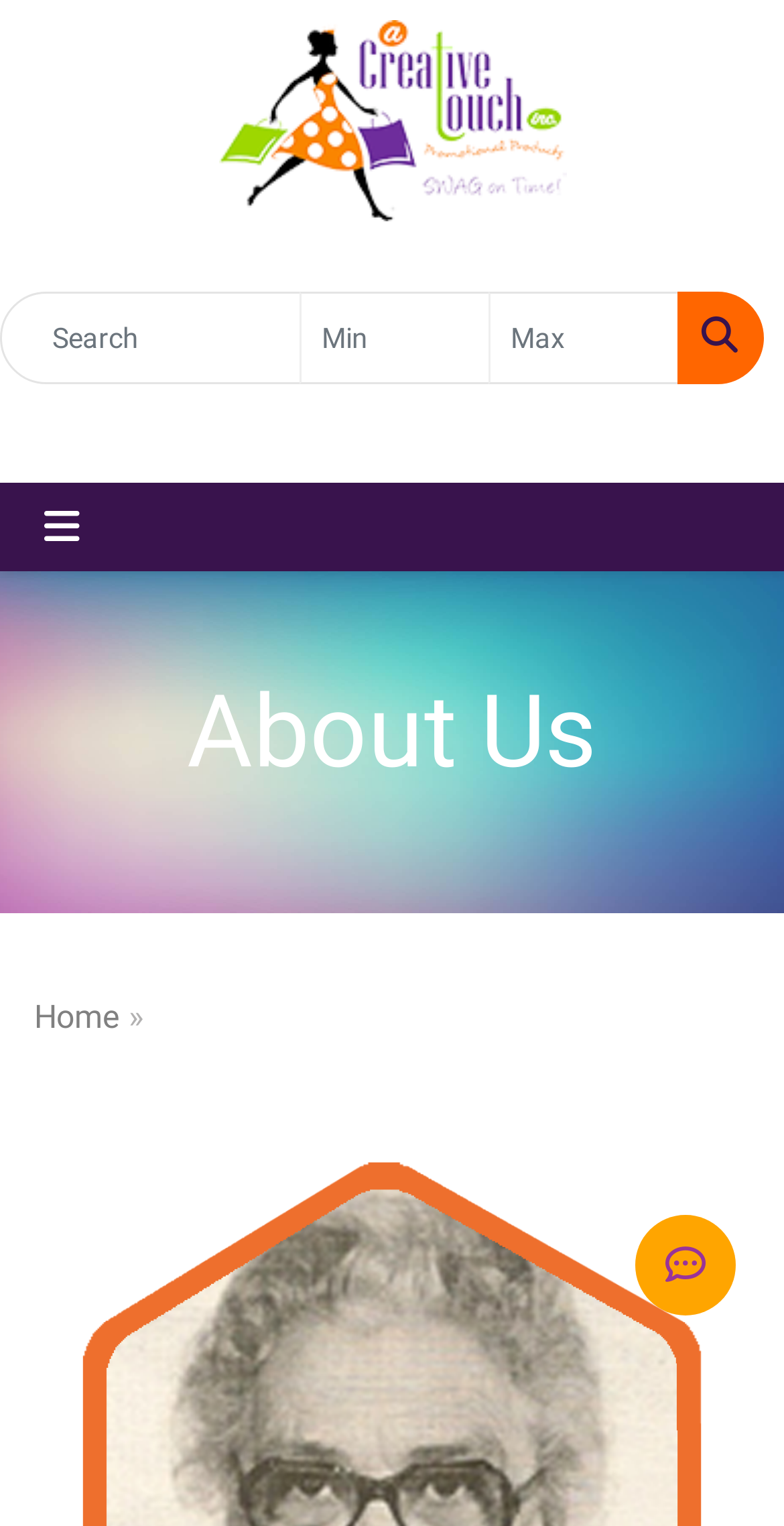Describe all significant elements and features of the webpage.

The webpage is about A Creative Touch, Inc., a company that offers promotional products and items for personal, social, and business use. At the top of the page, there is a logo of the company, "A Creative Touch, Incorporated", which is an image with a link. Below the logo, there is a search bar with three text boxes: "Quick Search", "Quick Search Price Low", and "Quick Search Price High", allowing users to search for products by keyword and price range. A search button with a magnifying glass icon is located to the right of the search bar.

In the top-right corner, there are two links: "Sign In" with a person icon and "Cart" with a shopping cart icon. A navigation button, "Toggle navigation", is located on the top-left corner, which controls the navigation menu.

The main content of the page is headed by a large heading "About Us", which takes up most of the width of the page. Below the heading, there are two links: "Home" and a static text "About Us". 

At the bottom of the page, there is a "Chat Now" button, which allows users to initiate a chat with the company.